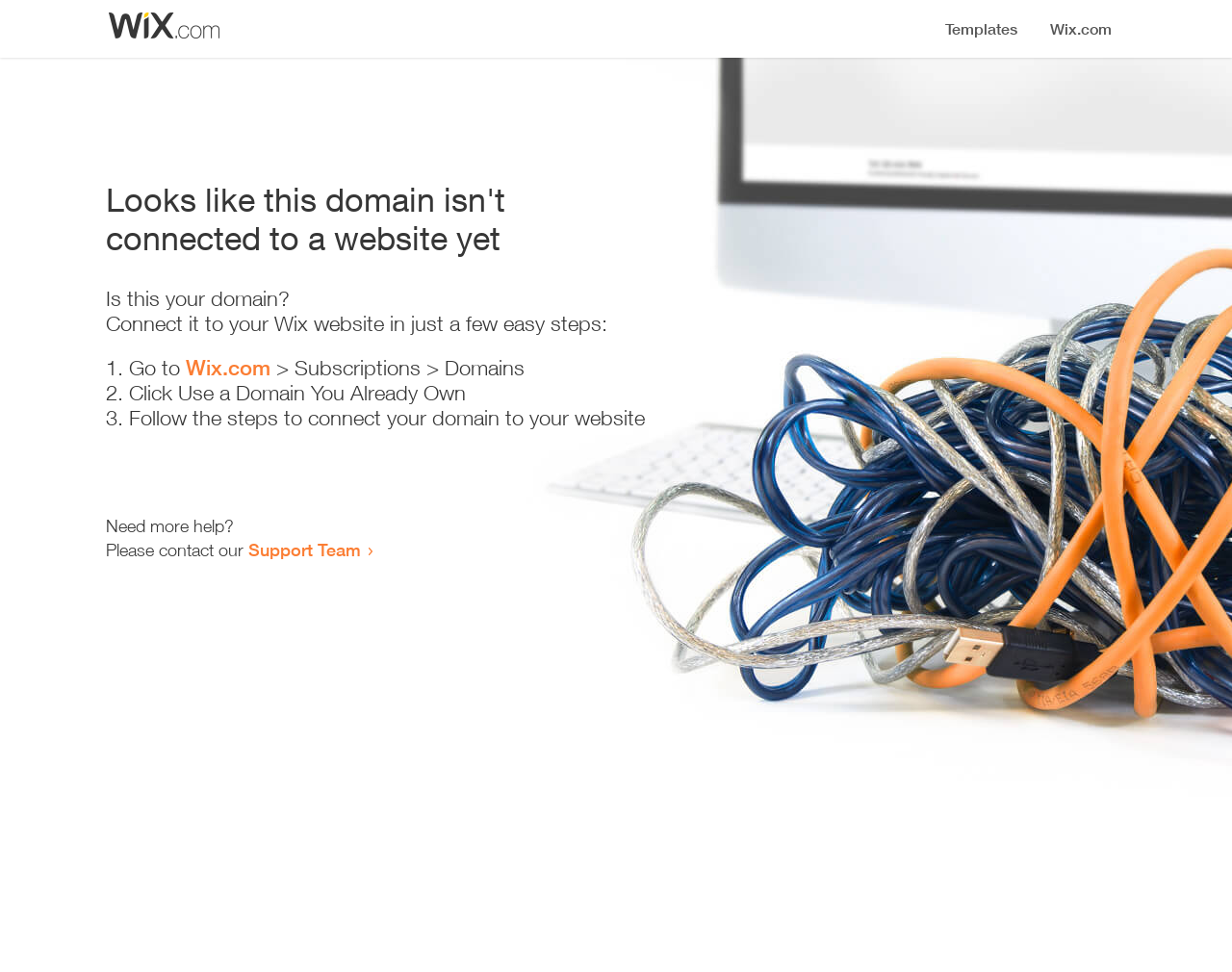Find the bounding box of the element with the following description: "Support Team". The coordinates must be four float numbers between 0 and 1, formatted as [left, top, right, bottom].

[0.202, 0.554, 0.293, 0.576]